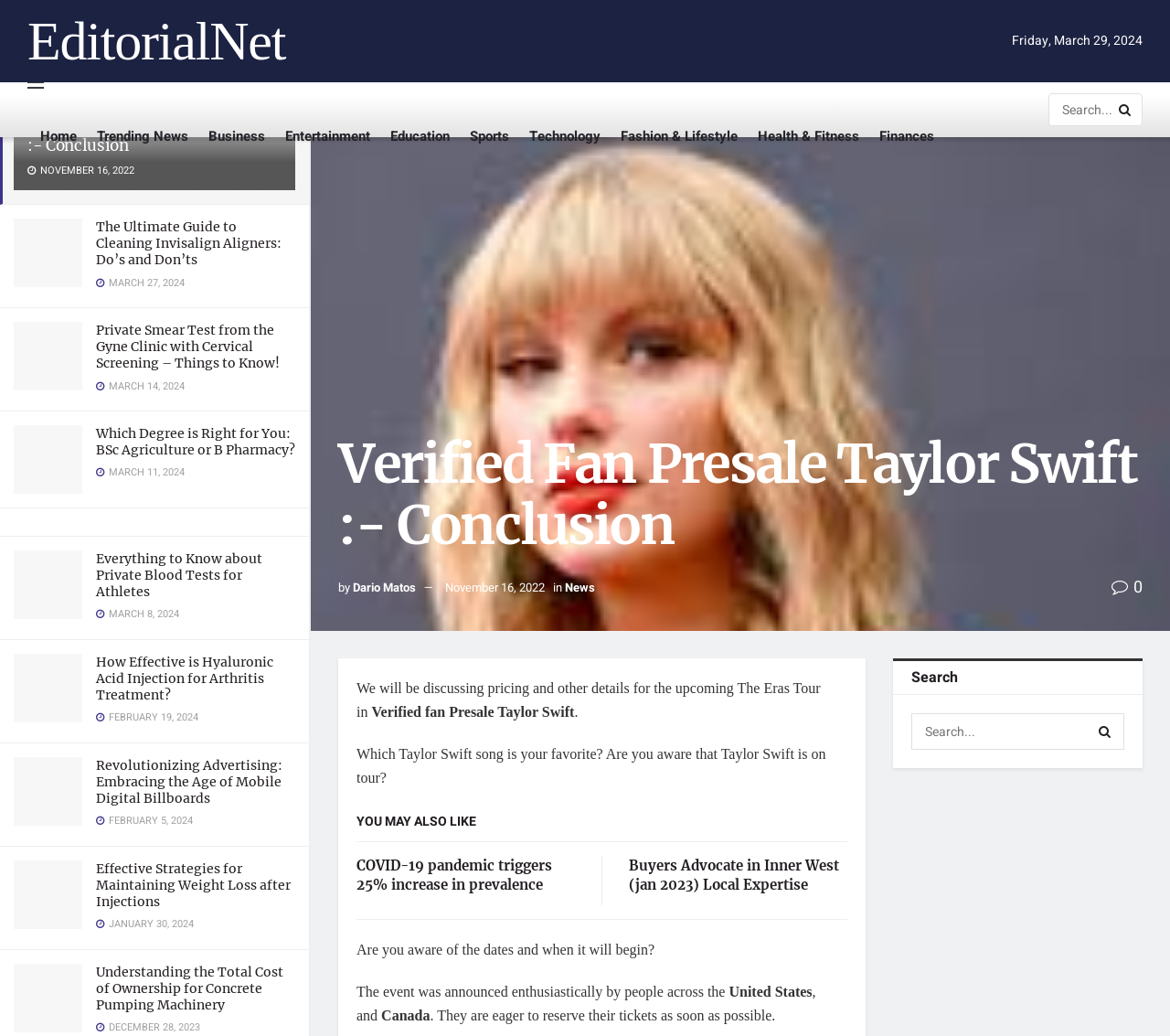Using floating point numbers between 0 and 1, provide the bounding box coordinates in the format (top-left x, top-left y, bottom-right x, bottom-right y). Locate the UI element described here: Technology

[0.452, 0.105, 0.513, 0.158]